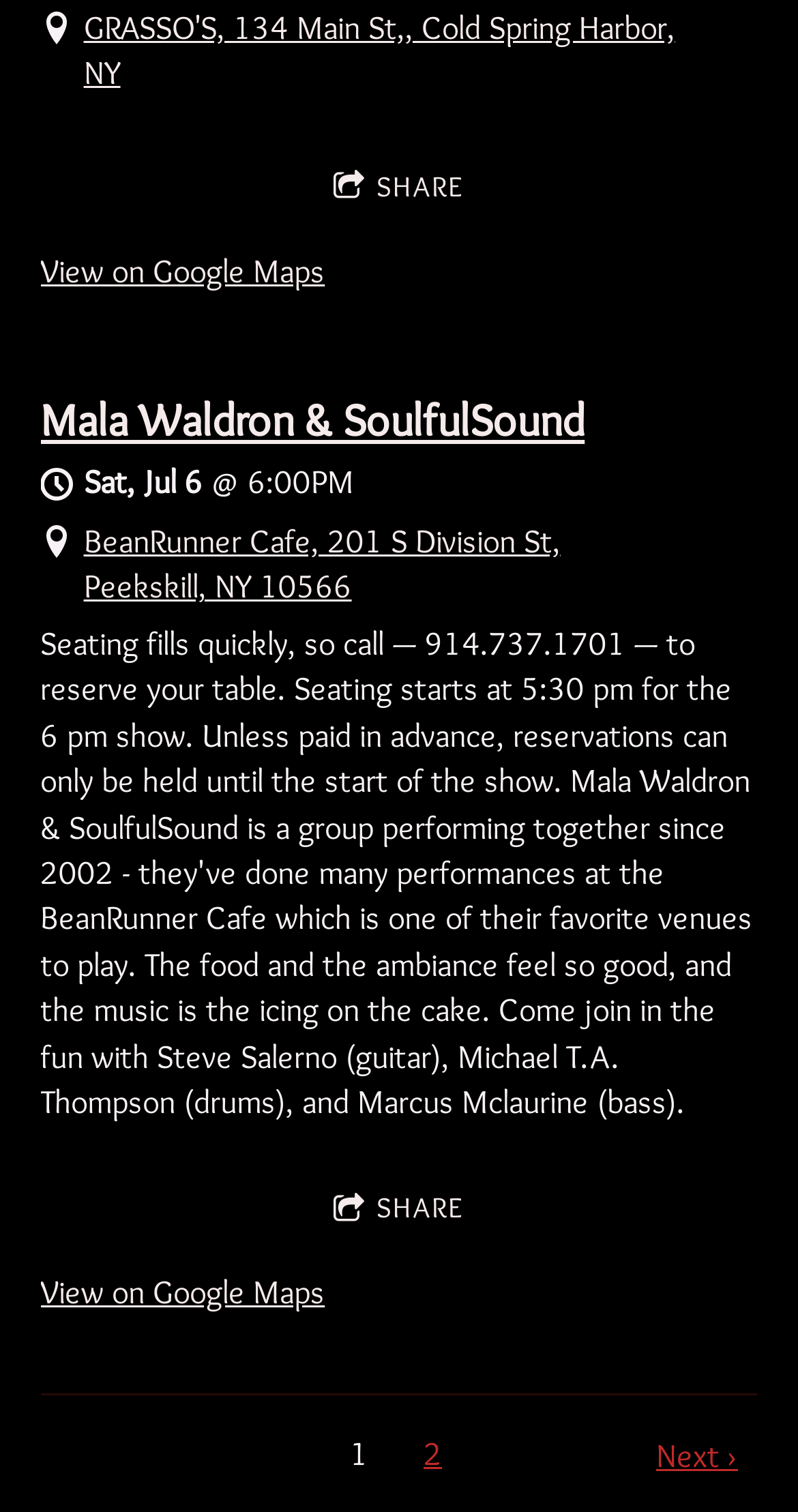What is the name of the event?
Please provide a comprehensive answer based on the information in the image.

I found the answer by looking at the heading element which contains the text 'Mala Waldron & SoulfulSound'. This suggests that the webpage is about an event with this name.